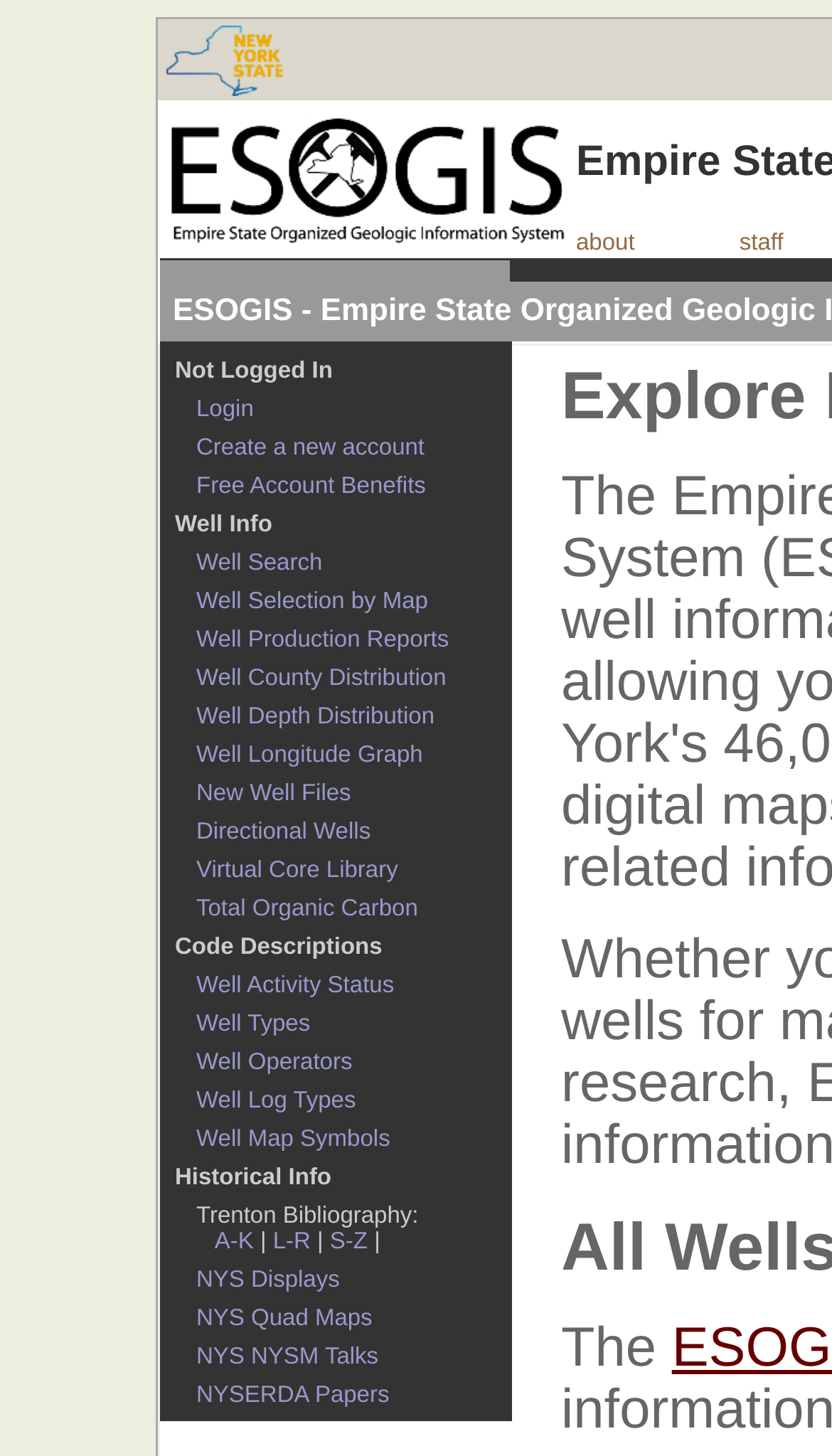What is the category of information under 'Well Info'?
Look at the image and respond with a one-word or short-phrase answer.

Well-related information